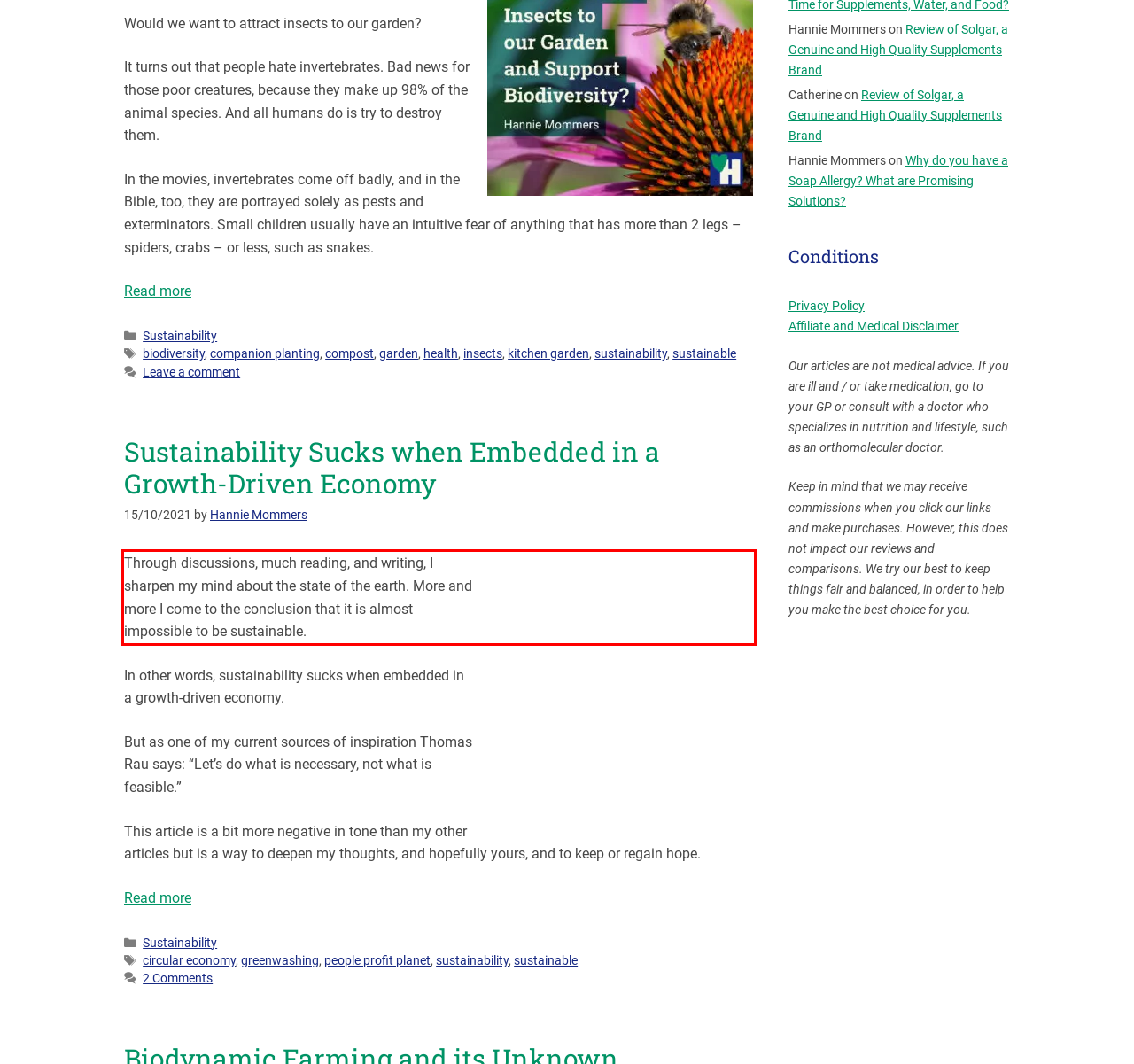In the screenshot of the webpage, find the red bounding box and perform OCR to obtain the text content restricted within this red bounding box.

Through discussions, much reading, and writing, I sharpen my mind about the state of the earth. More and more I come to the conclusion that it is almost impossible to be sustainable.